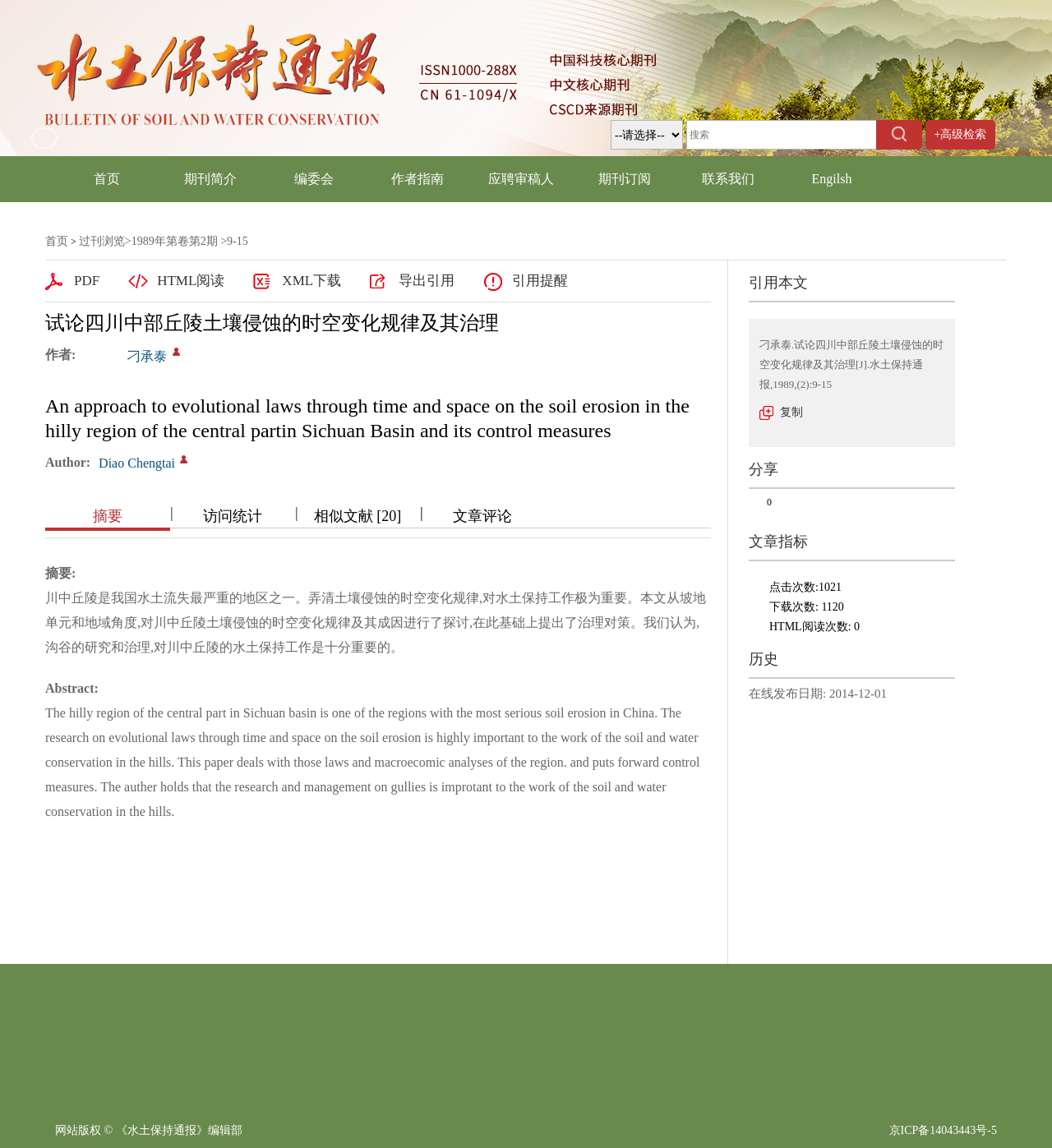Please determine the bounding box coordinates of the element's region to click in order to carry out the following instruction: "go to the homepage". The coordinates should be four float numbers between 0 and 1, i.e., [left, top, right, bottom].

[0.089, 0.15, 0.114, 0.162]